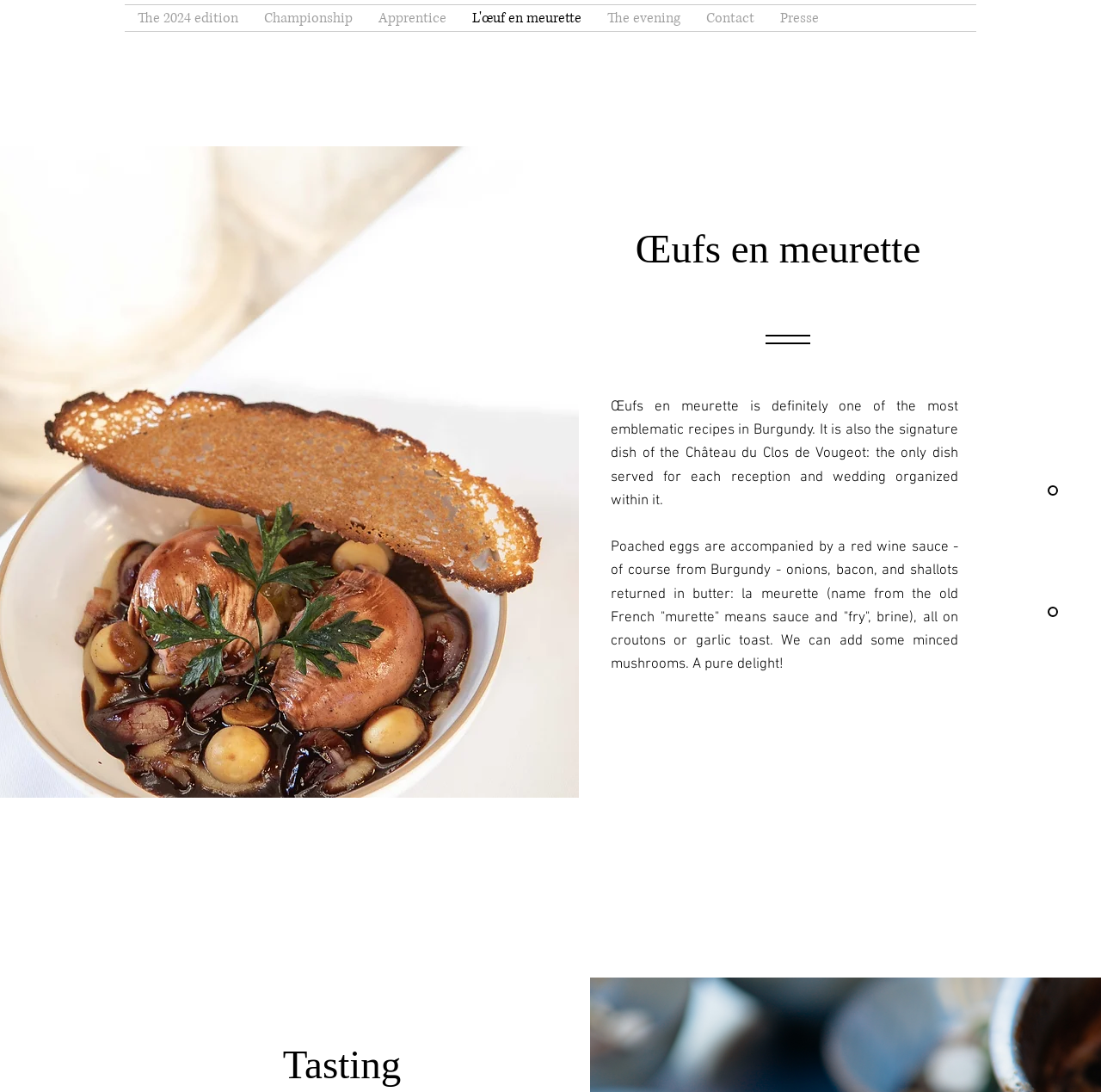Please find the bounding box coordinates of the section that needs to be clicked to achieve this instruction: "Navigate to the page about the 2024 edition".

[0.113, 0.005, 0.228, 0.028]